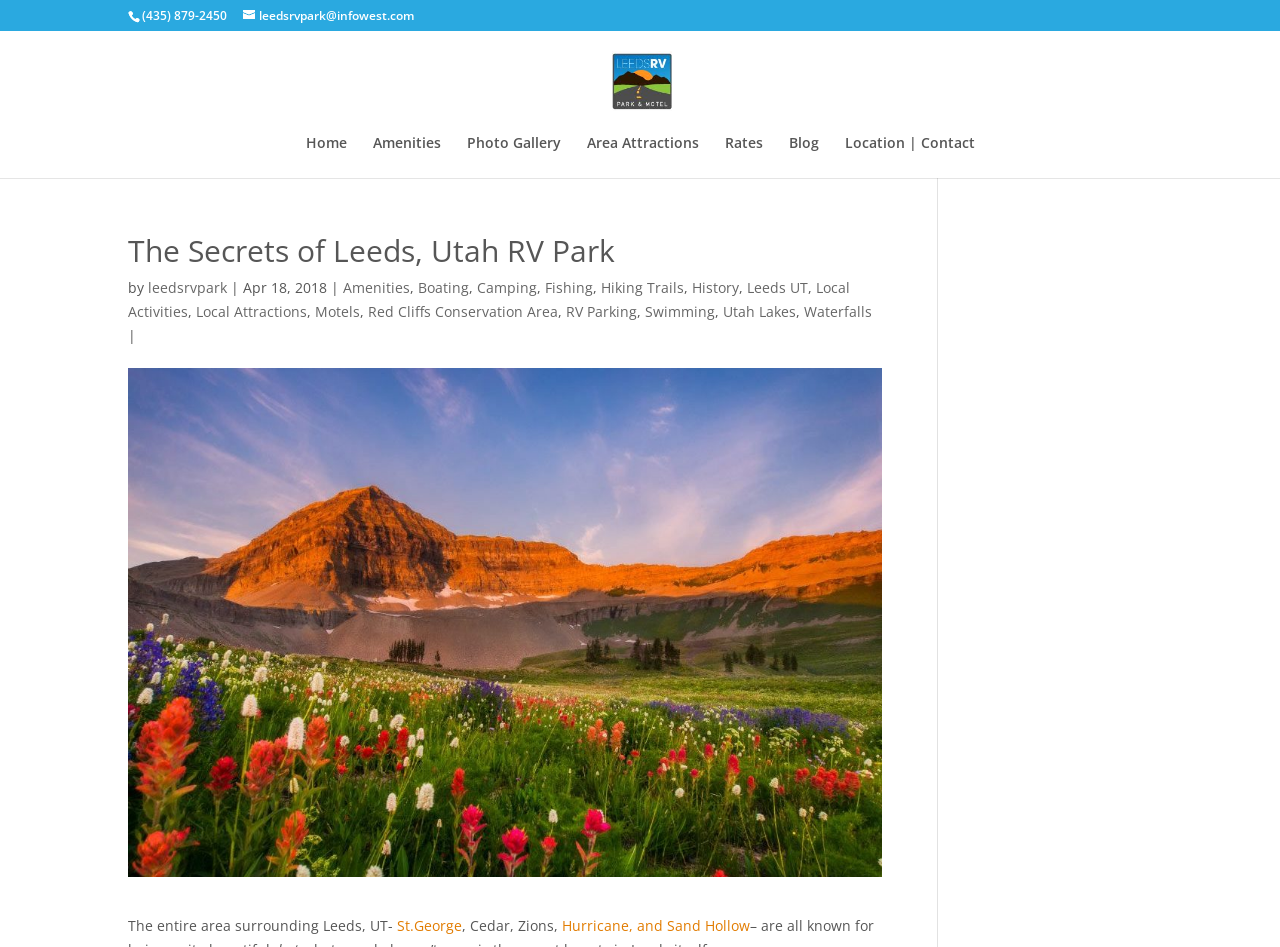Produce an elaborate caption capturing the essence of the webpage.

The webpage is about Leeds, Utah RV Park, Motel, and Campsite. At the top left, there is a phone number "(435) 879-2450" and an email address "leedsrvpark@infowest.com". Next to the email address, there is a link to "Leeds Rv Park" with an accompanying image. 

Below these elements, there is a navigation menu with links to "Home", "Amenities", "Photo Gallery", "Area Attractions", "Rates", "Blog", and "Location | Contact". 

On the left side, there is a search box with a label "Search for:". Above the search box, there is a heading "The Secrets of Leeds, Utah RV Park" followed by a subheading with the website's name, "leedsrvpark", and a date "Apr 18, 2018". 

Below the subheading, there are multiple links to various activities and attractions, including "Amenities", "Boating", "Camping", "Fishing", "Hiking Trails", "History", "Leeds UT", "Local Activities", "Local Attractions", "Motels", "Red Cliffs Conservation Area", "RV Parking", "Swimming", "Utah Lakes", and "Waterfalls". 

On the right side, there is a large image that spans from the top to the bottom of the page, with a caption "The Secrets of Leeds, Utah RV Park". 

At the bottom of the page, there is a paragraph of text that describes the area surrounding Leeds, UT, mentioning nearby cities such as St. George, Cedar, Zions, Hurricane, and Sand Hollow.